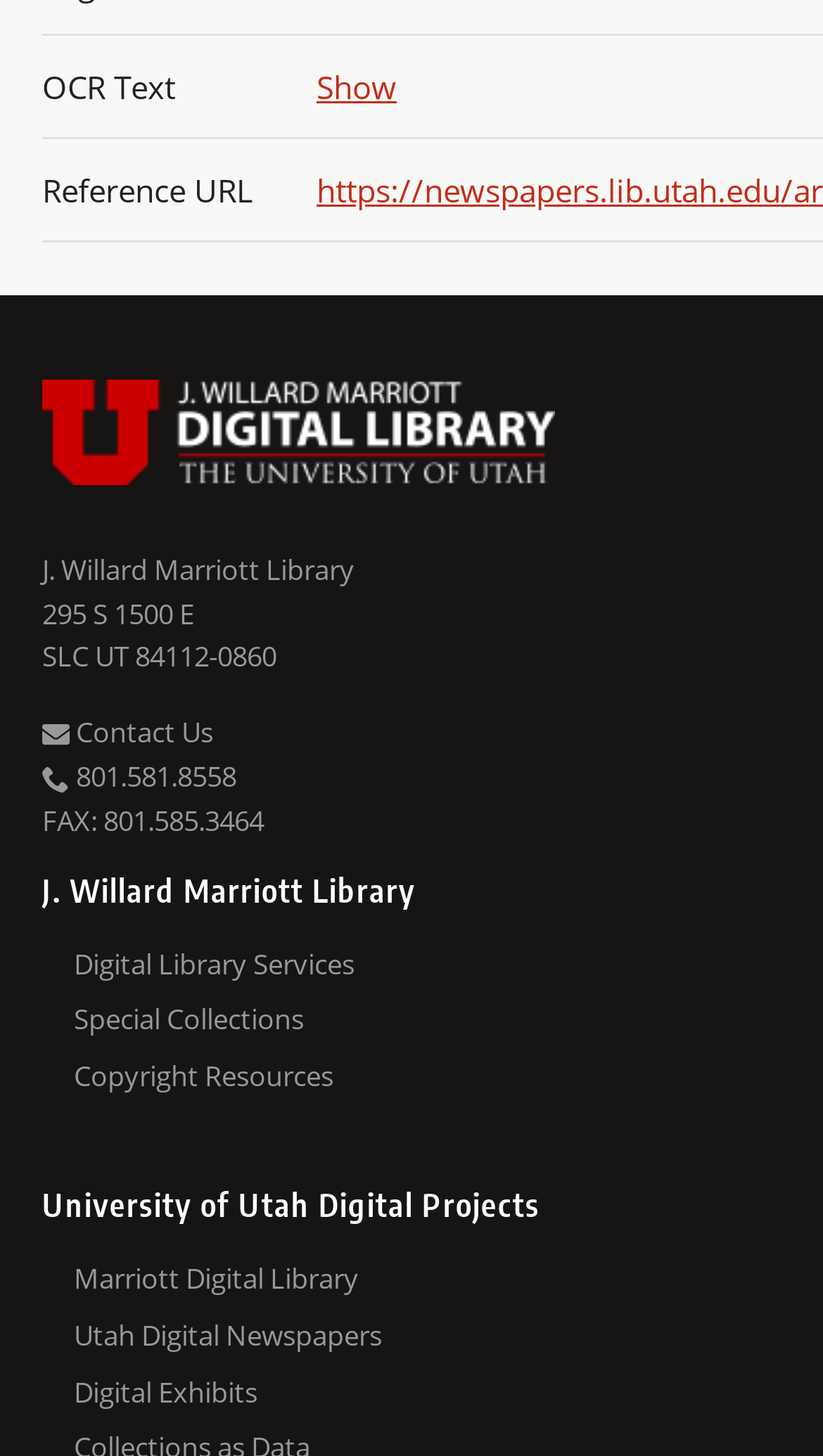What is the address of the J. Willard Marriott Library?
By examining the image, provide a one-word or phrase answer.

295 S 1500 E SLC UT 84112-0860